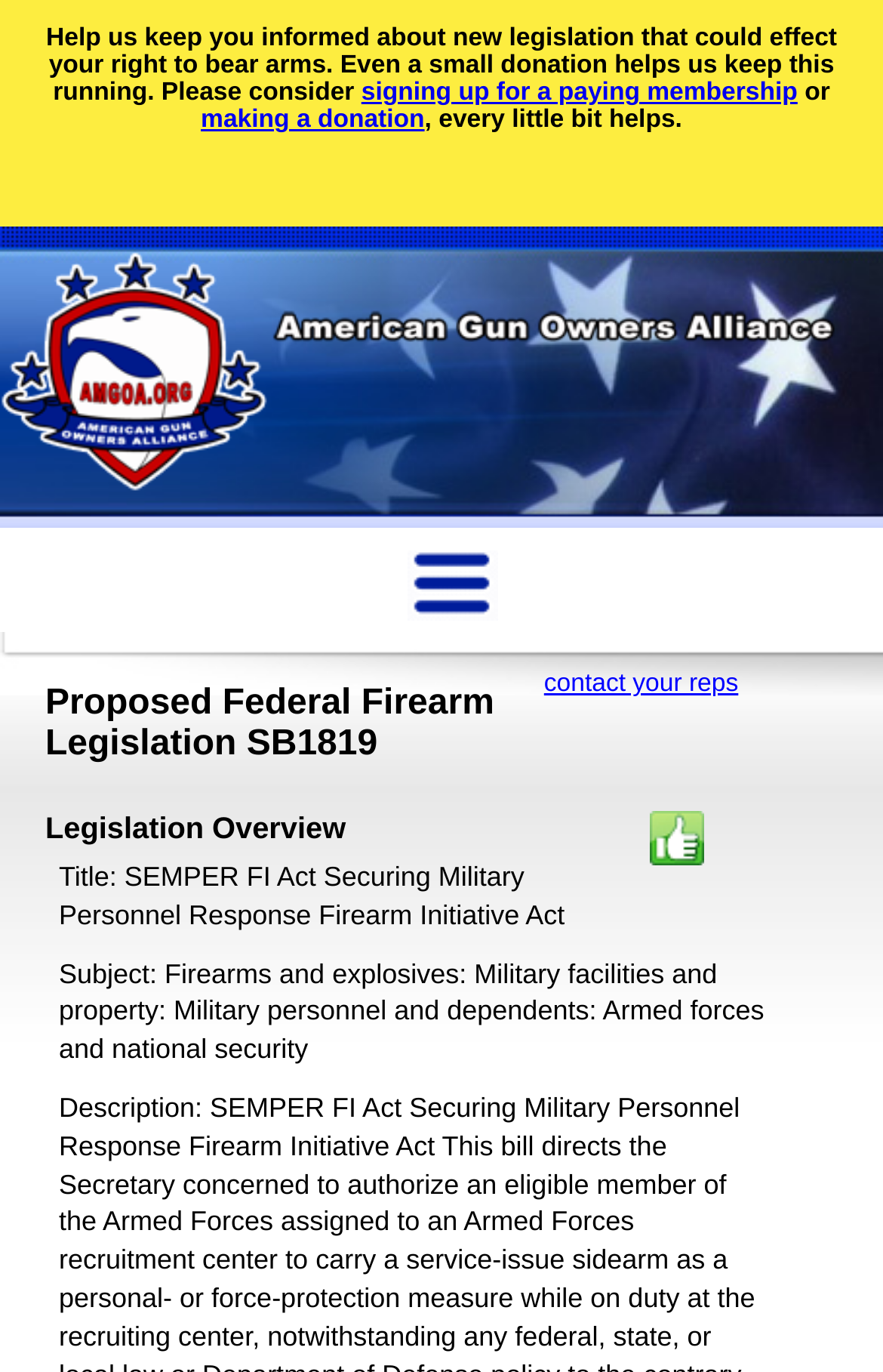Use a single word or phrase to answer this question: 
What can users do to take action on the proposed legislation?

Contact their representatives